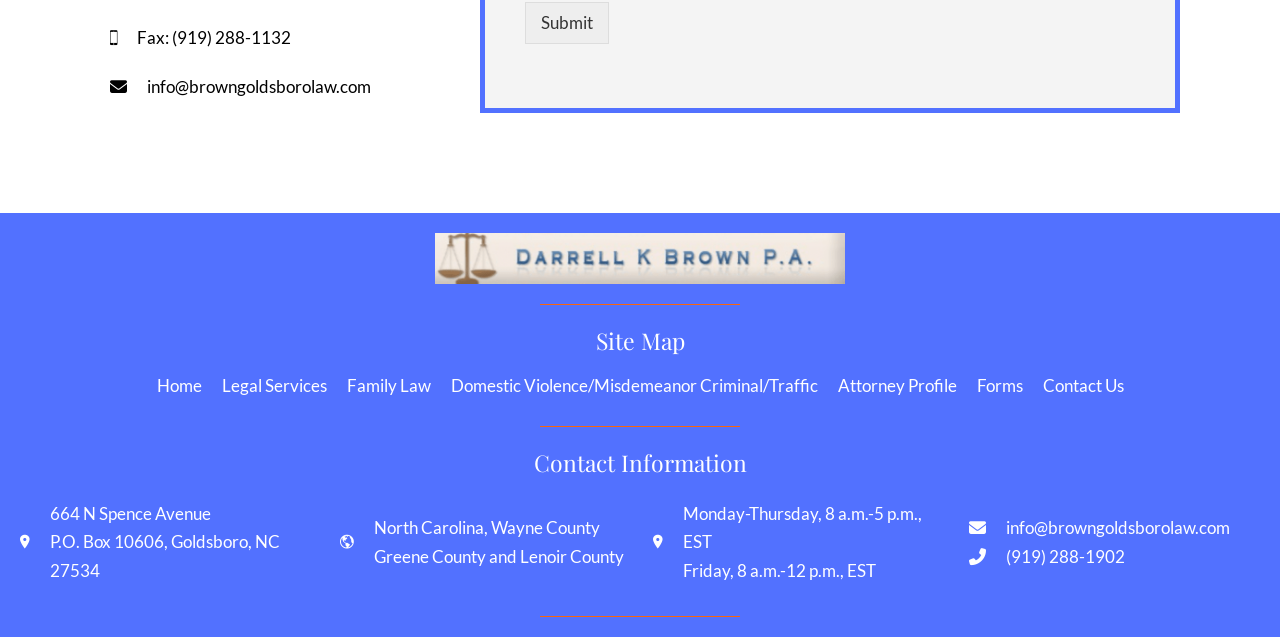Please specify the bounding box coordinates of the region to click in order to perform the following instruction: "View the Attorney Profile".

[0.654, 0.577, 0.747, 0.638]